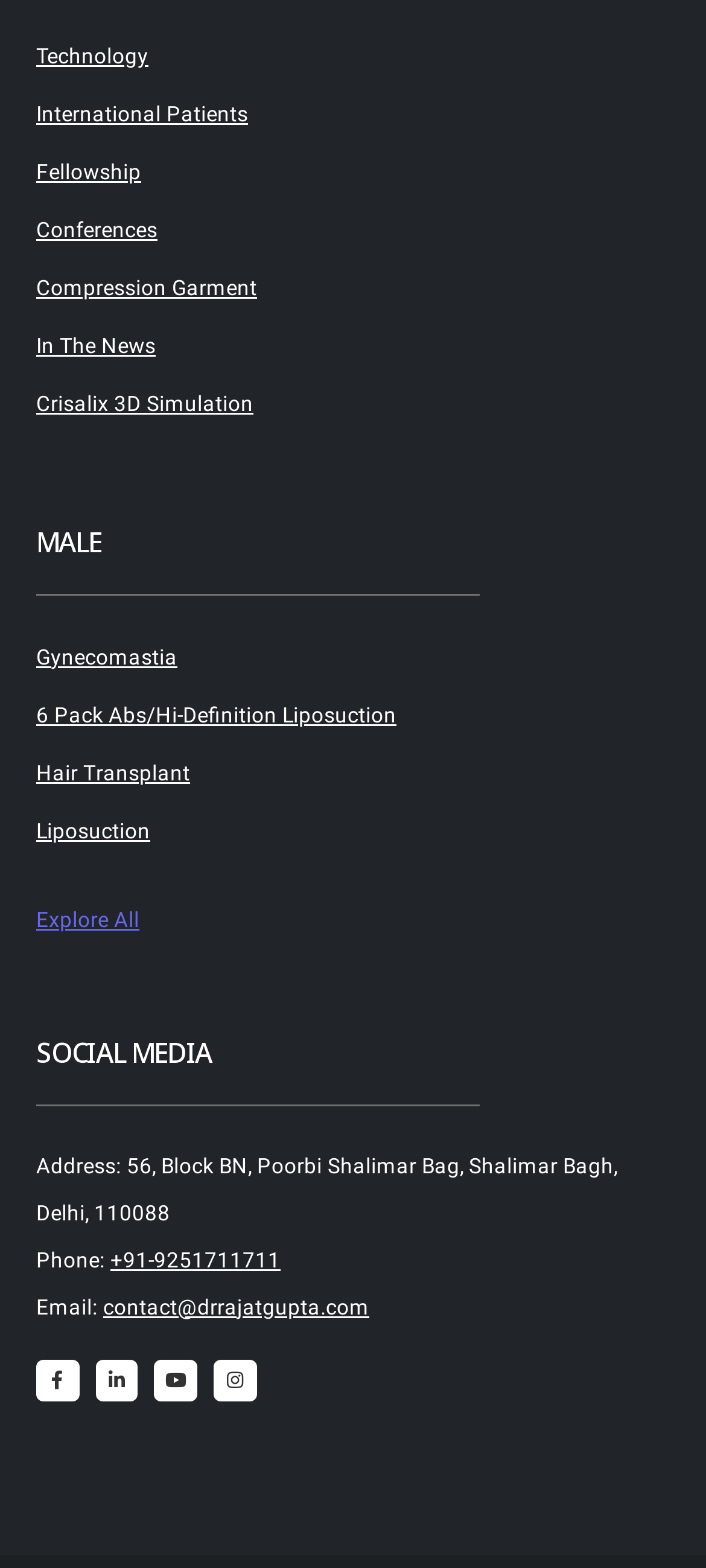Find the bounding box coordinates of the clickable area required to complete the following action: "Call +91-9251711711".

[0.156, 0.795, 0.397, 0.811]